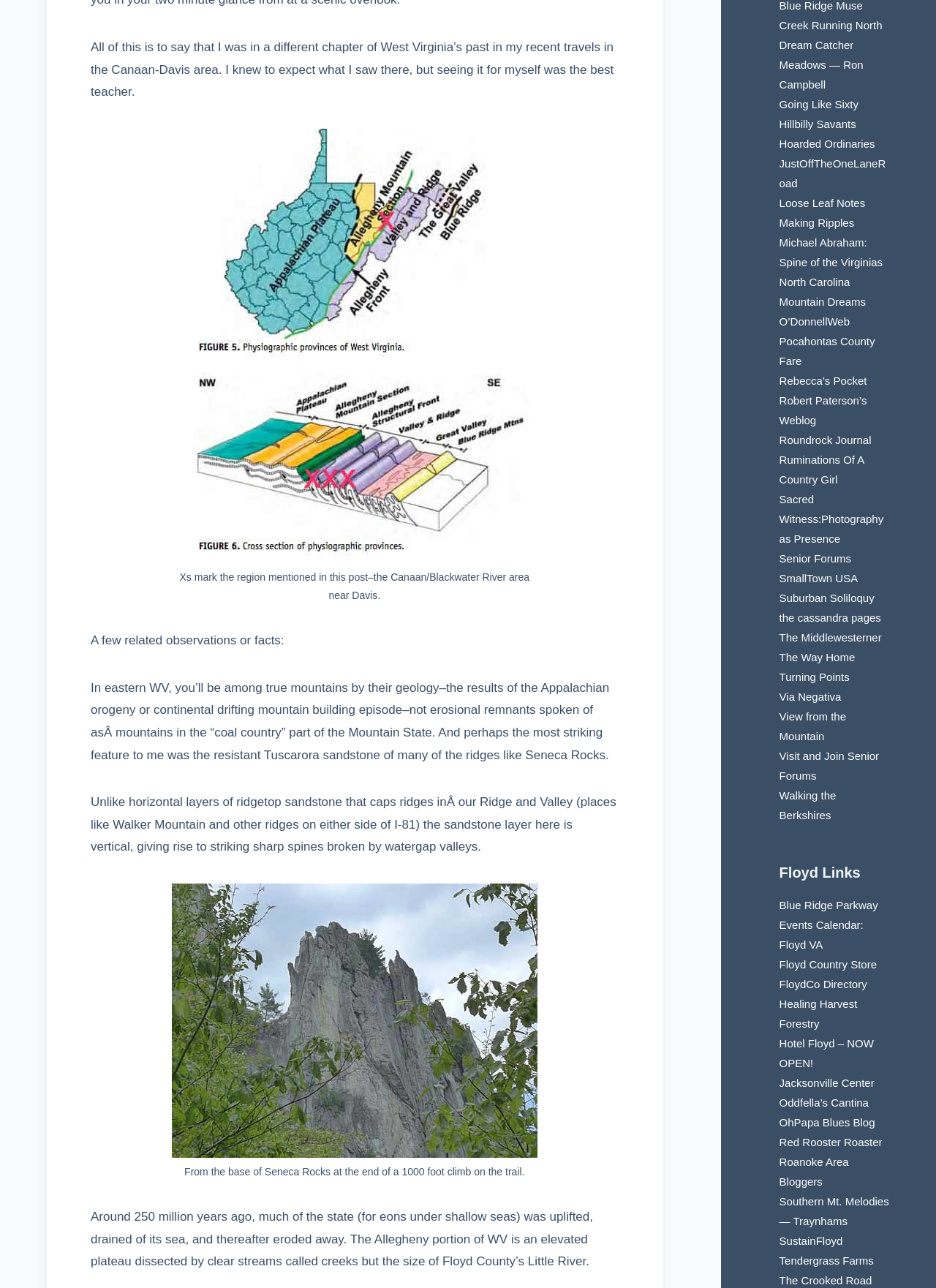How high is the climb on the trail mentioned in the text?
Please answer the question with as much detail and depth as you can.

The climb on the trail mentioned in the text is 1000 feet, which is the height of the climb to the base of Seneca Rocks. This information is obtained from the text 'From the base of Seneca Rocks at the end of a 1000 foot climb on the trail.'